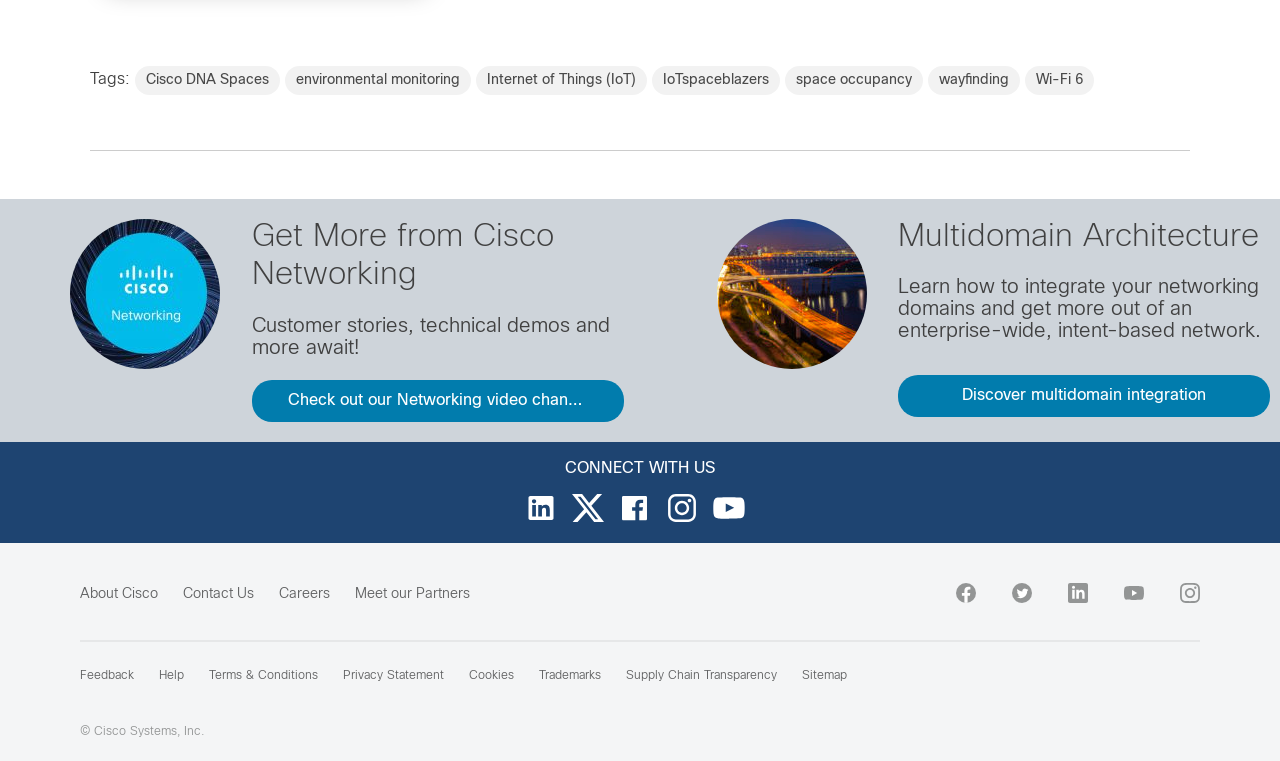Please identify the bounding box coordinates of the area that needs to be clicked to follow this instruction: "Check out our Networking video channel".

[0.197, 0.499, 0.488, 0.554]